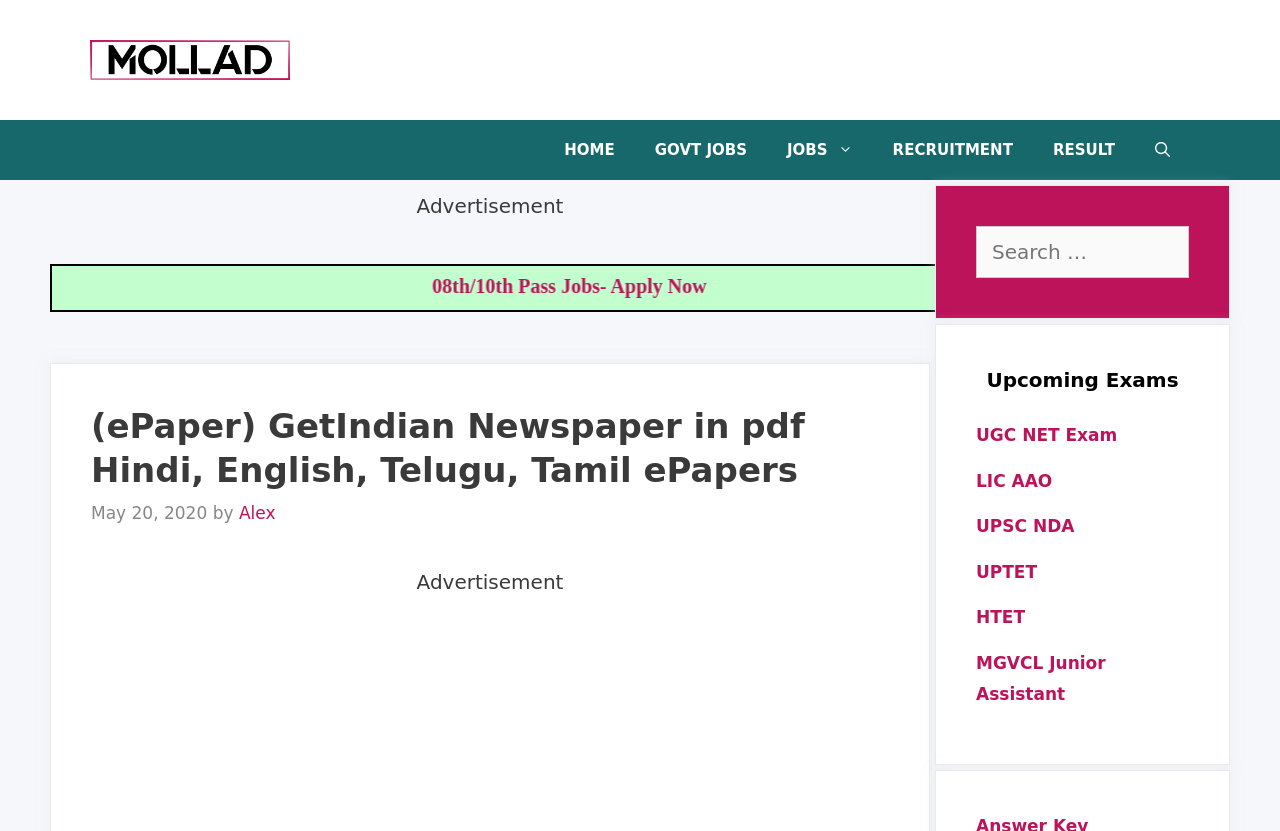Please identify the bounding box coordinates of the element I need to click to follow this instruction: "Apply for 08th/10th Pass Jobs".

[0.294, 0.331, 0.508, 0.357]